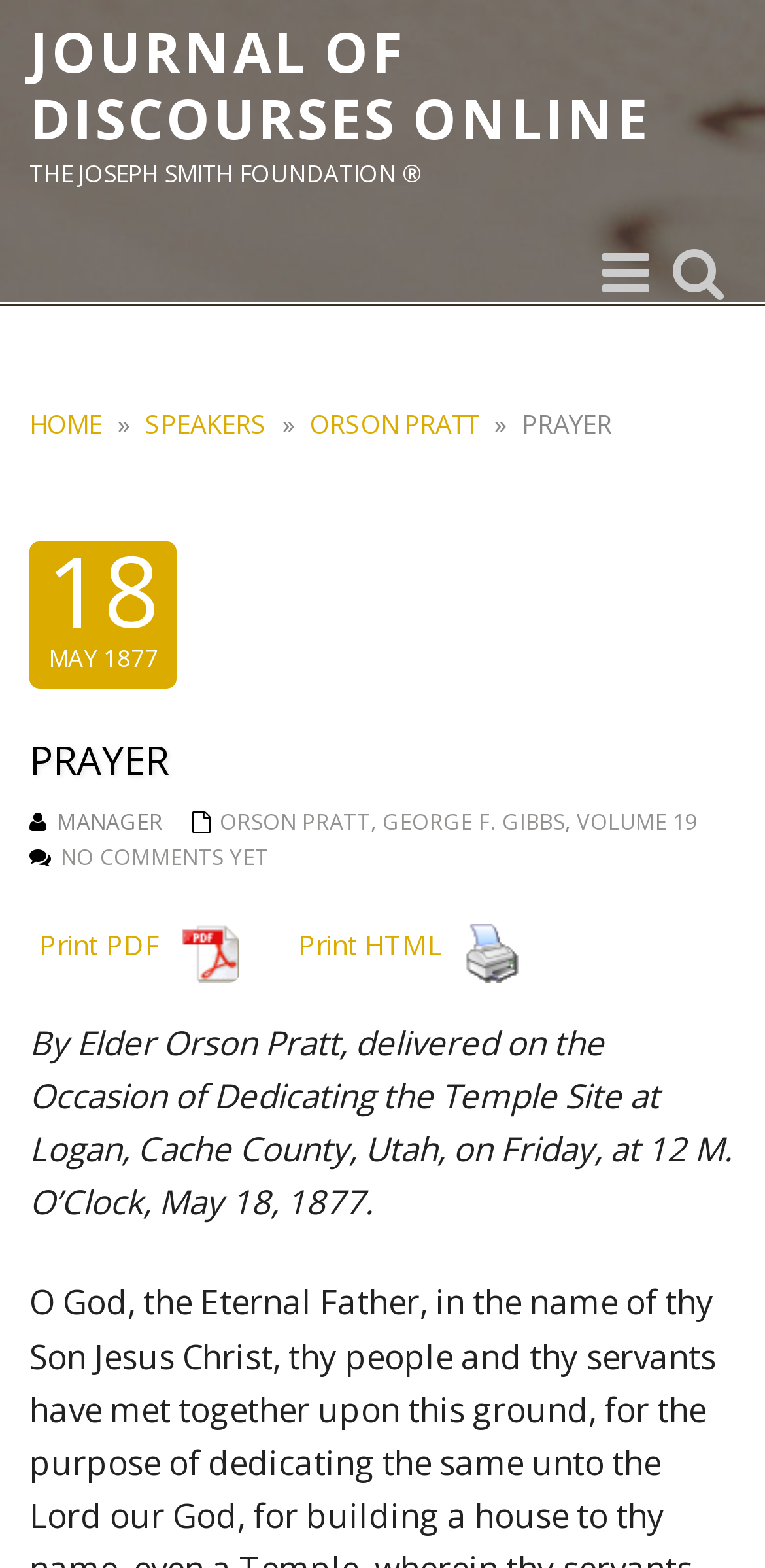Please answer the following question using a single word or phrase: 
What is the name of the foundation?

The Joseph Smith Foundation